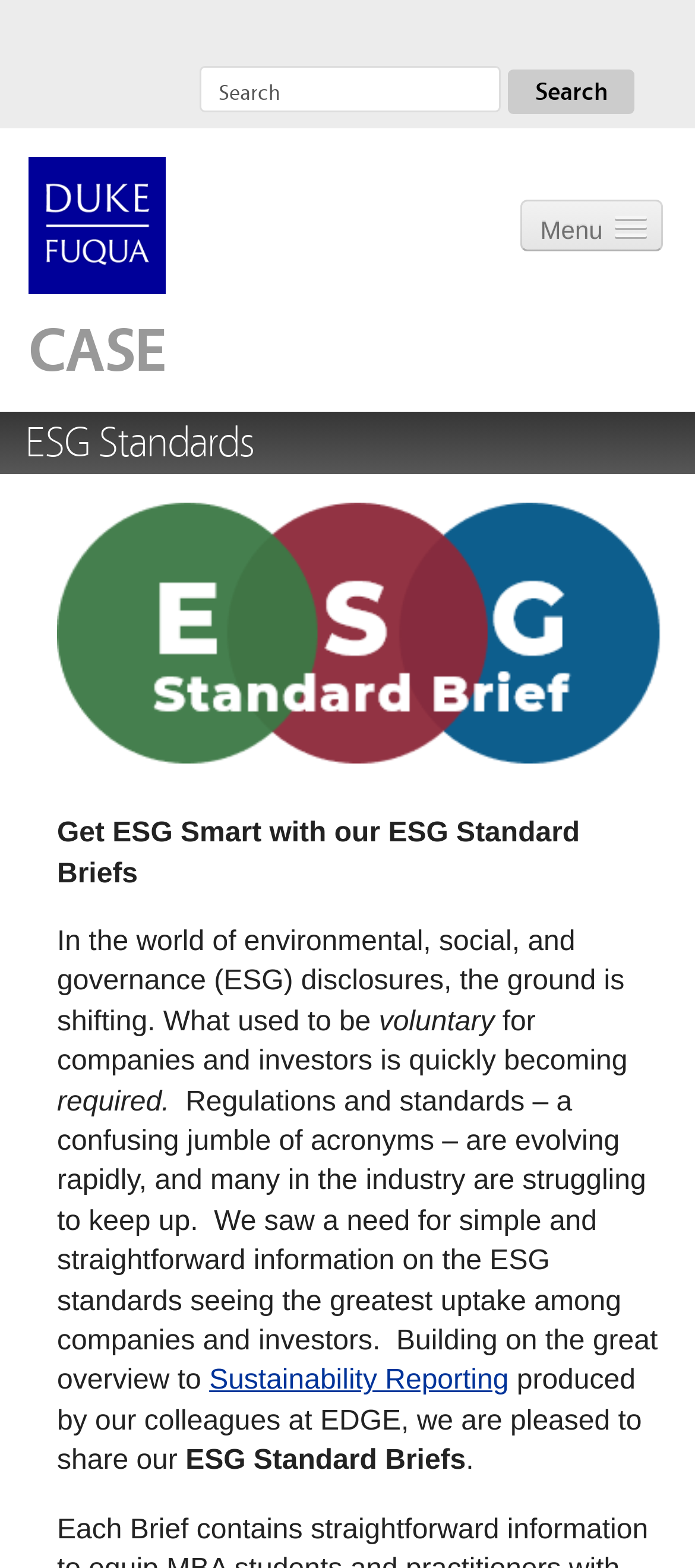Please determine the bounding box coordinates of the element's region to click in order to carry out the following instruction: "Explore CASE". The coordinates should be four float numbers between 0 and 1, i.e., [left, top, right, bottom].

[0.041, 0.203, 0.238, 0.247]